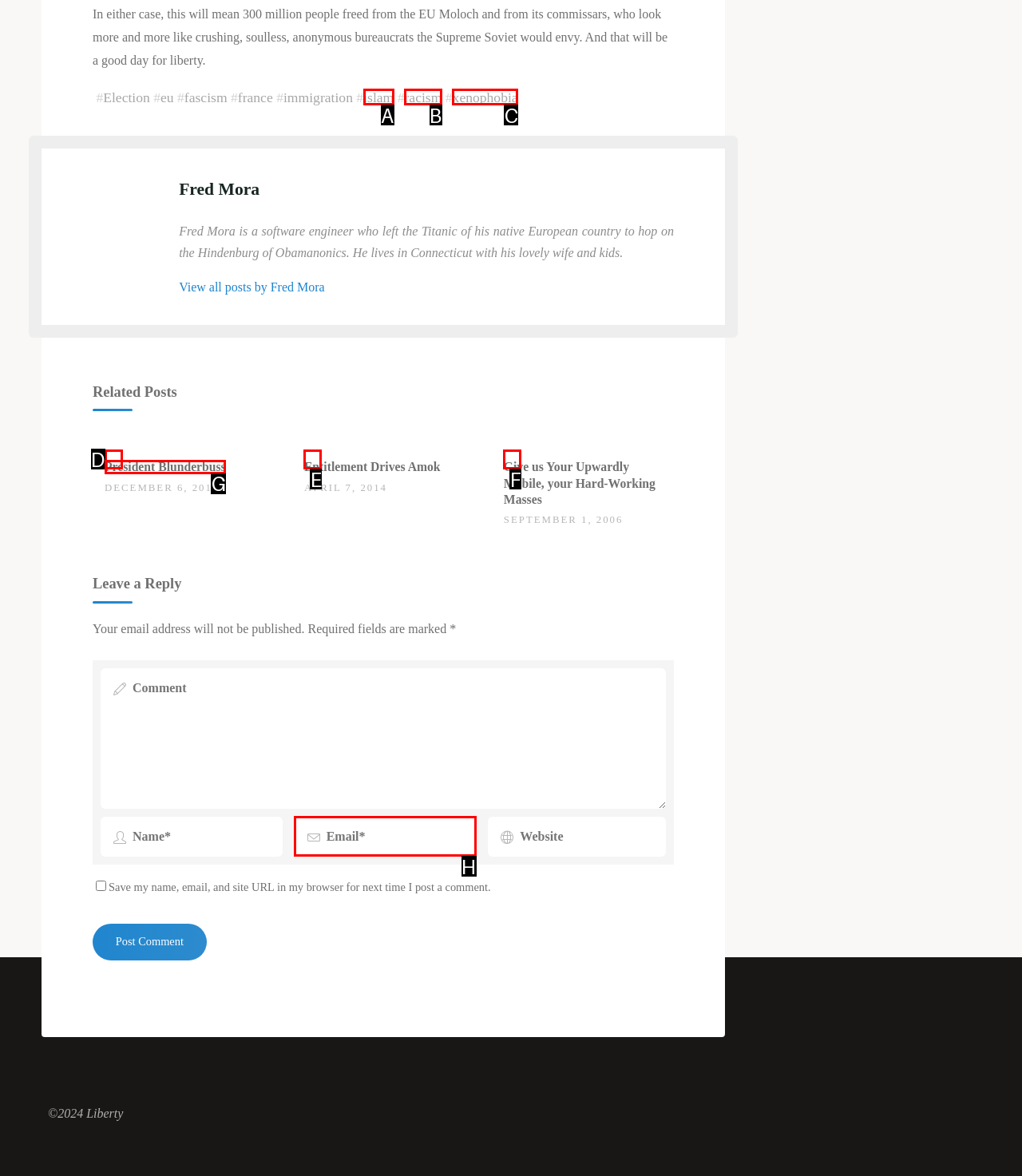Select the letter of the option that corresponds to: 0
Provide the letter from the given options.

F